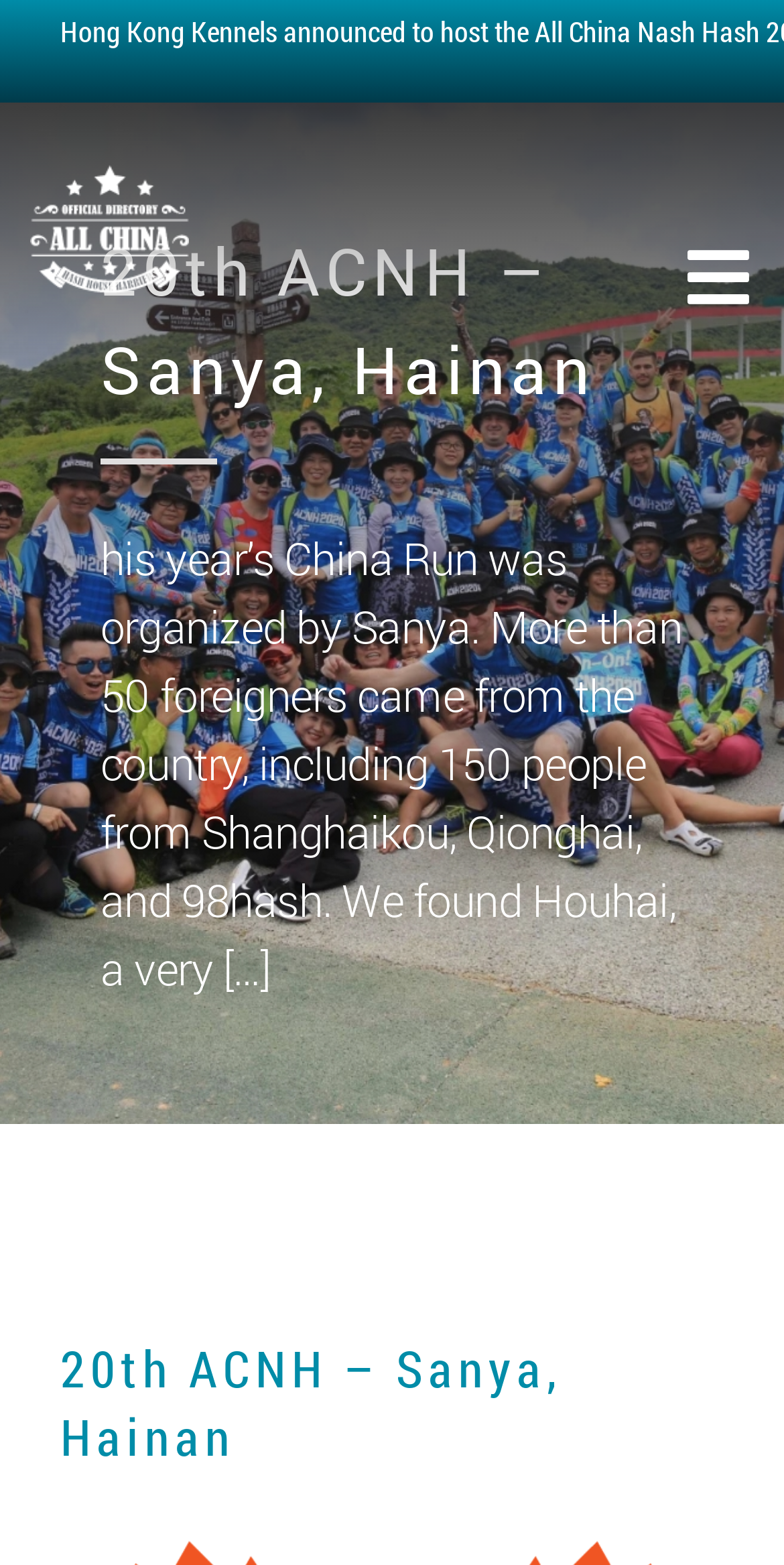Identify the bounding box for the described UI element: "Toggle Navigation".

[0.821, 0.139, 0.962, 0.215]